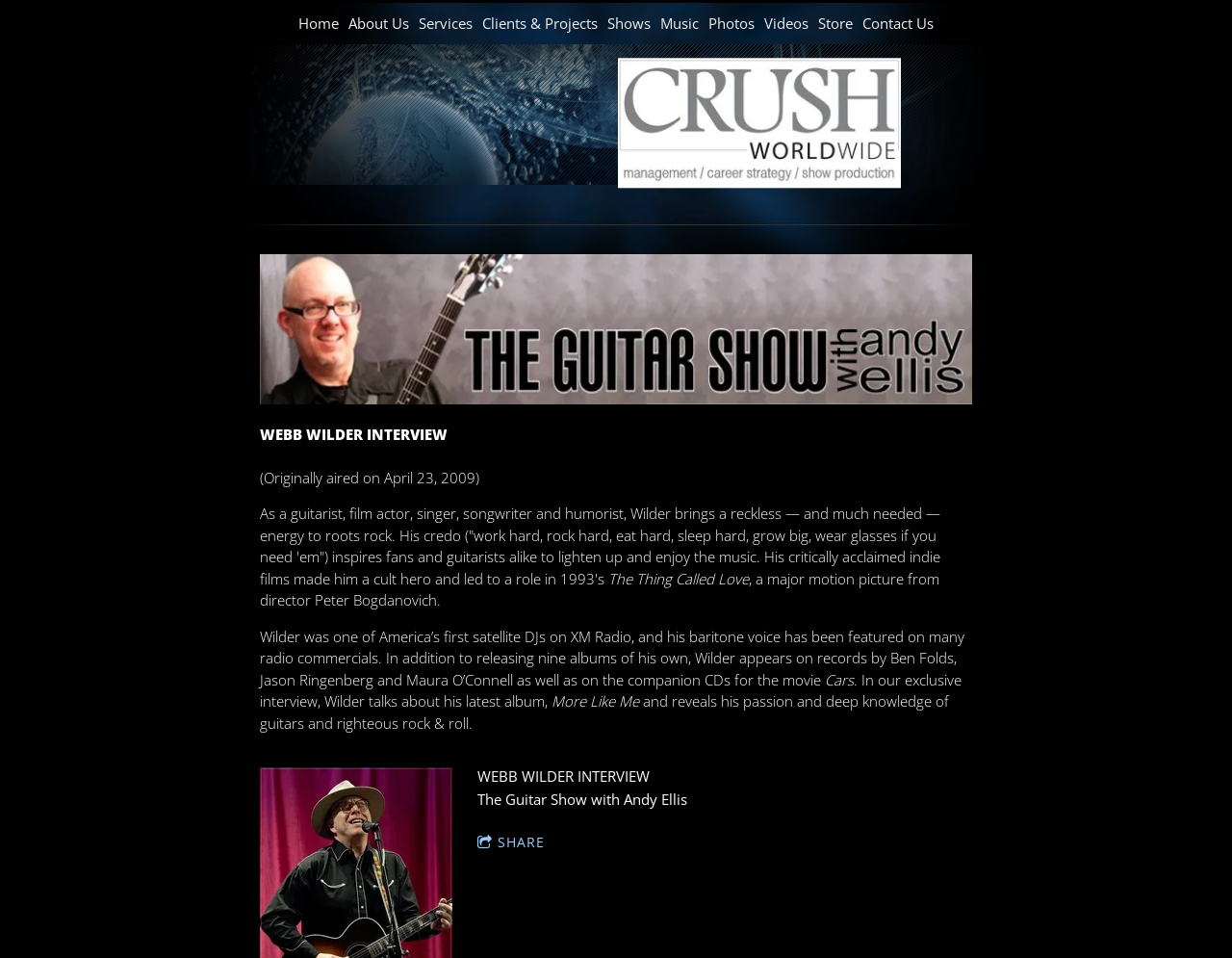What is the name of the show that Webb Wilder is being interviewed on?
Please give a detailed and elaborate answer to the question.

The name of the show can be found in the heading element at the bottom of the webpage, which reads 'The Guitar Show with Andy Ellis'. This element is located below the interview transcript.